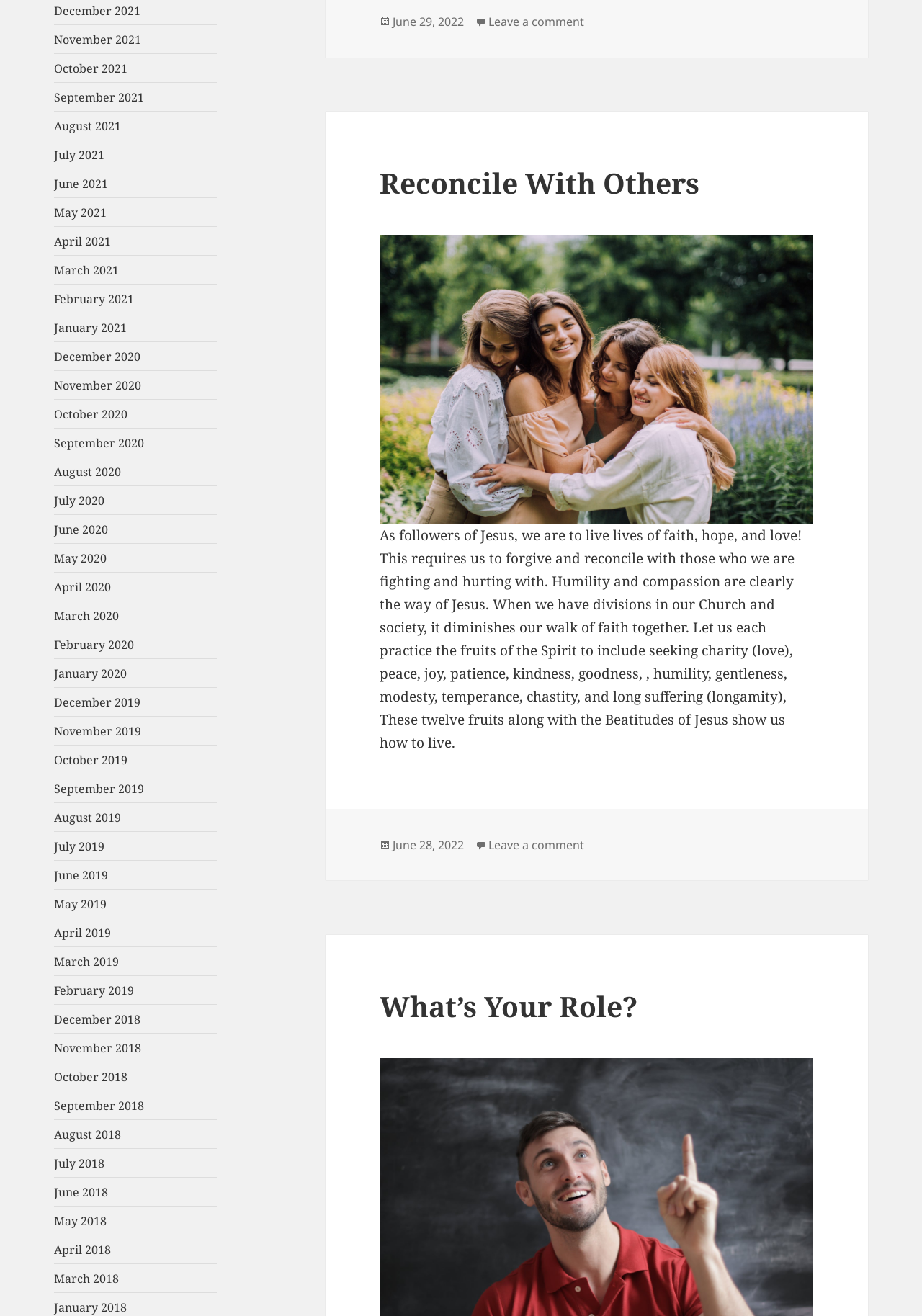What is the theme of the webpage?
Look at the image and respond to the question as thoroughly as possible.

I analyzed the content of the webpage, including the article titles and text, and determined that the theme of the webpage is Christianity.